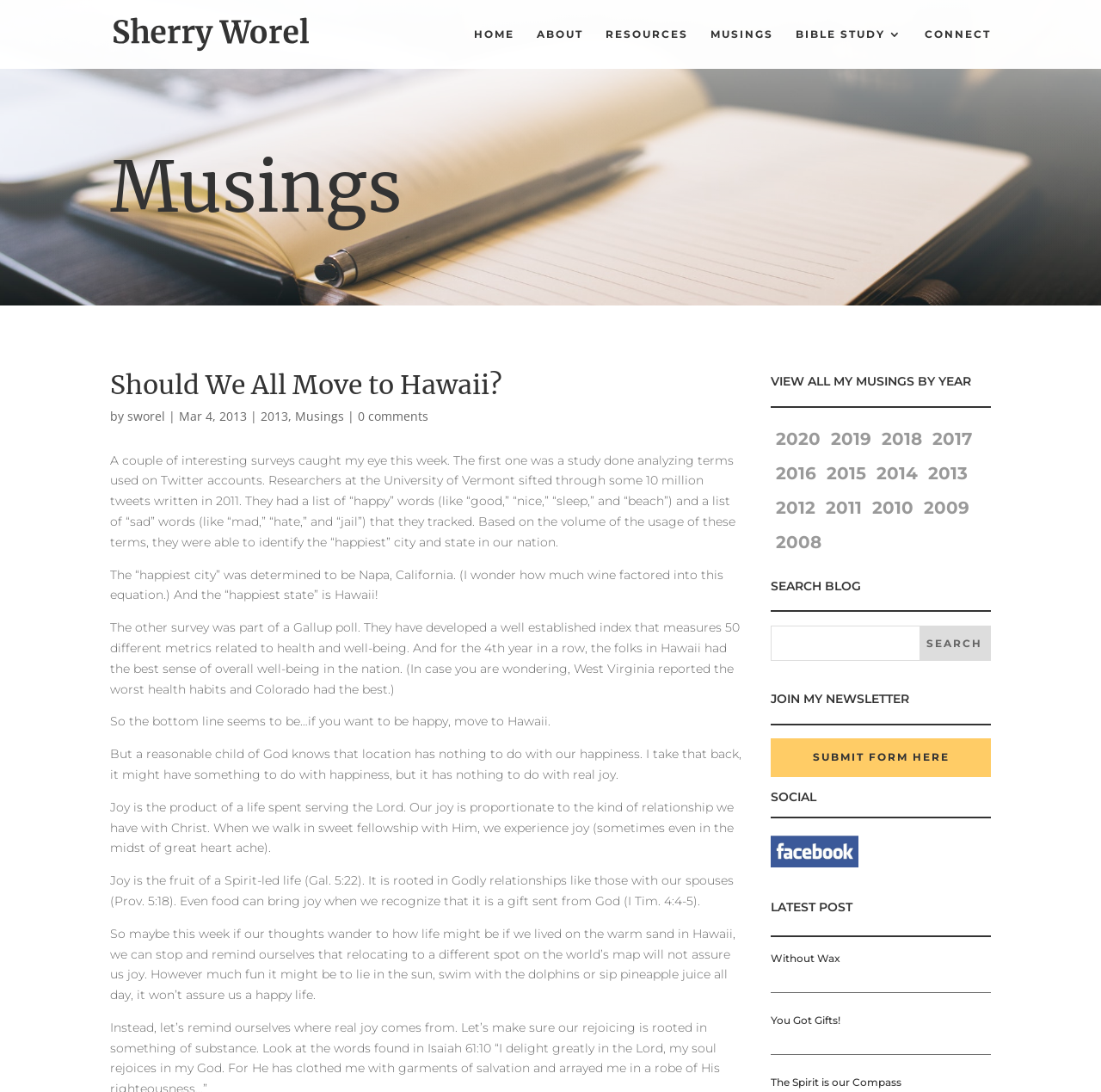What is the happiest state in the US?
Please ensure your answer is as detailed and informative as possible.

The text states that according to a study, Hawaii was found to be the happiest state in the US, based on a Gallup poll that measures 50 different metrics related to health and well-being.